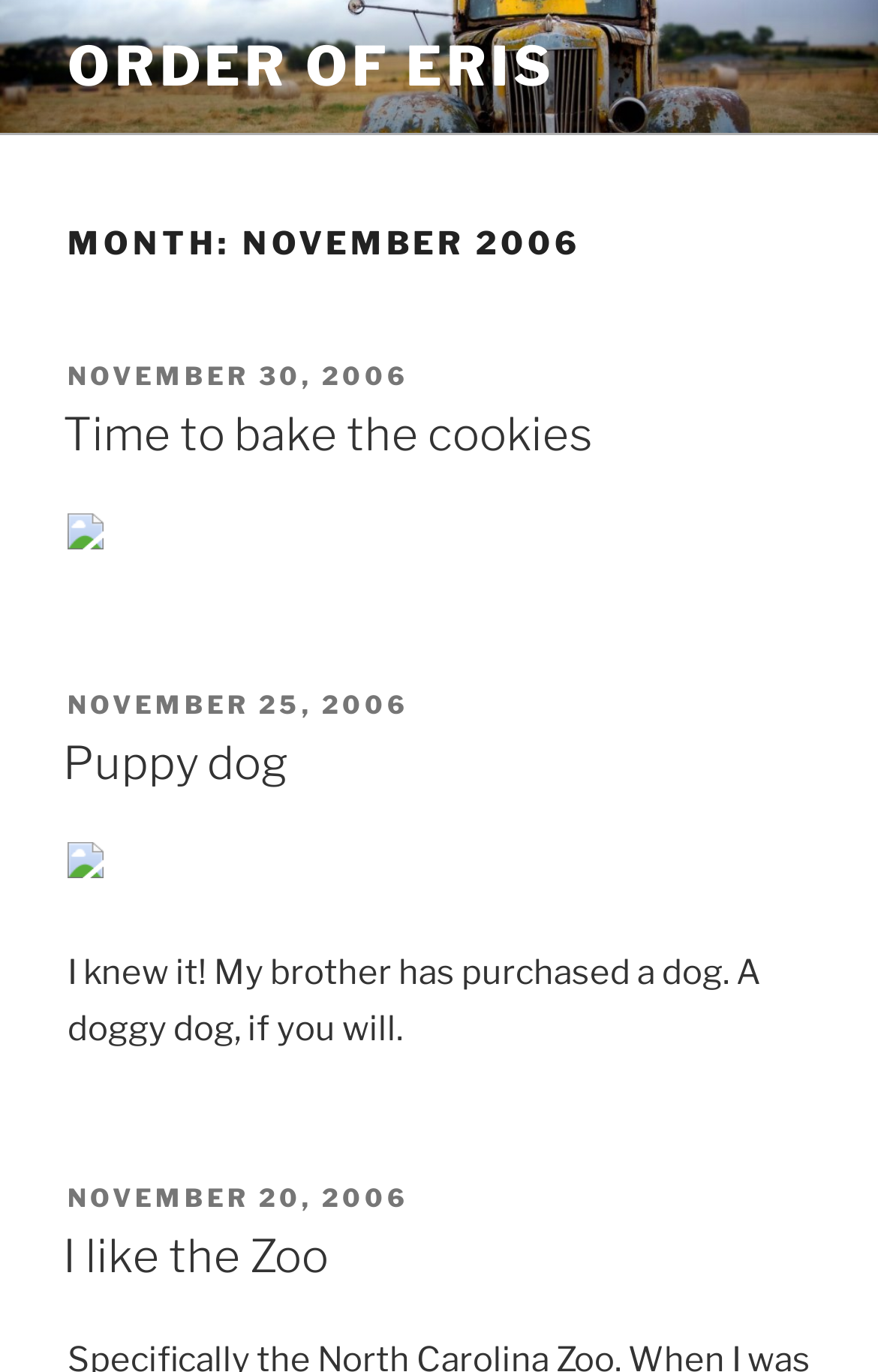Using the given description, provide the bounding box coordinates formatted as (top-left x, top-left y, bottom-right x, bottom-right y), with all values being floating point numbers between 0 and 1. Description: I like the Zoo

[0.072, 0.895, 0.374, 0.935]